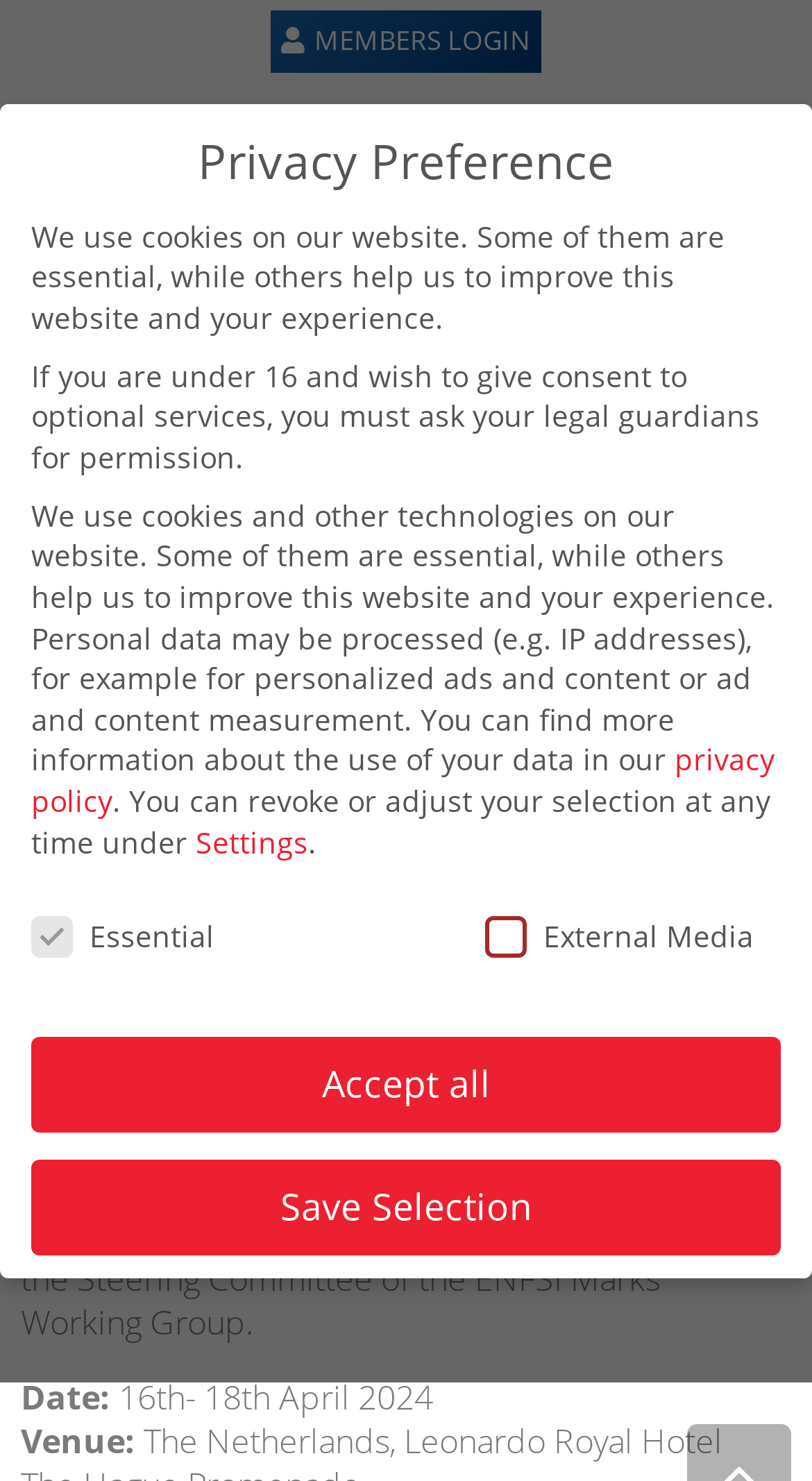Who is organizing the 15th Shoeprint and Toolmarks Meeting?
Answer the question with a single word or phrase derived from the image.

Netherlands Forensic Institute (NFI)